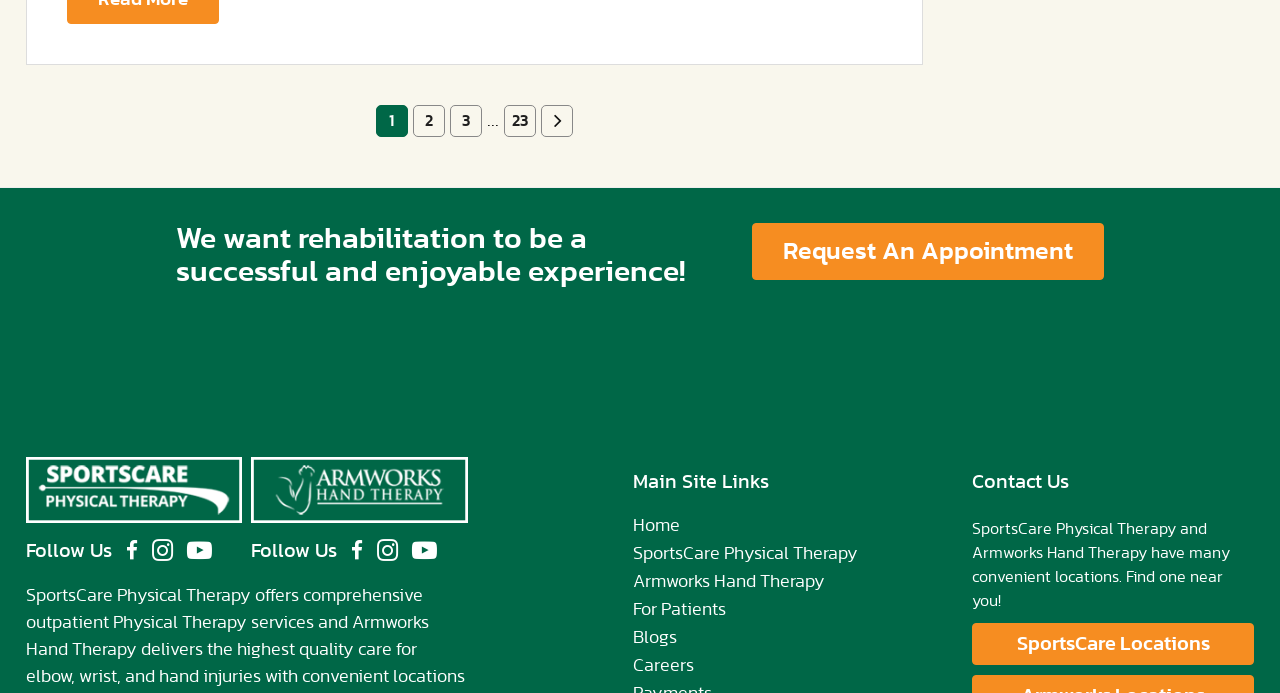Please mark the clickable region by giving the bounding box coordinates needed to complete this instruction: "Click on the 'Request An Appointment' link".

[0.588, 0.321, 0.863, 0.403]